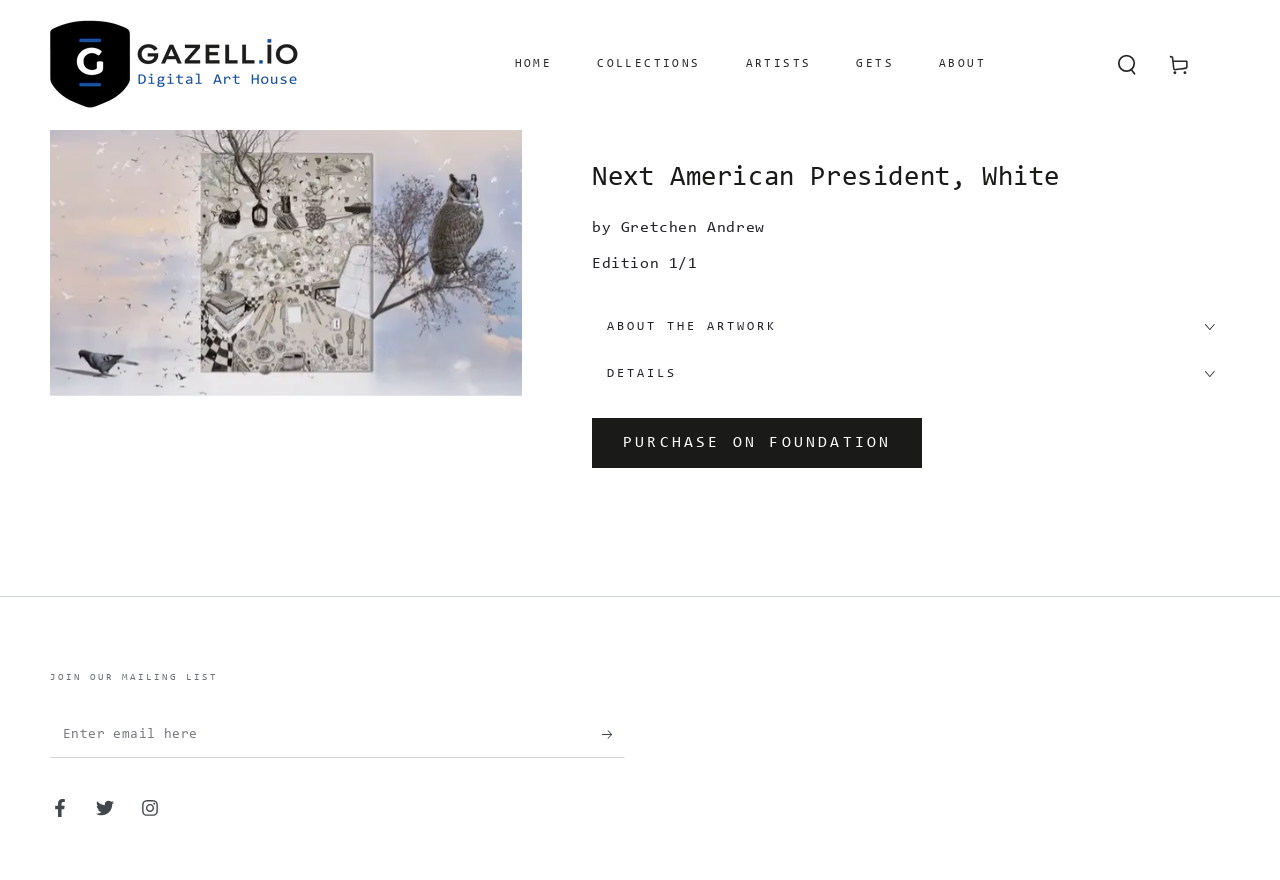Can you pinpoint the bounding box coordinates for the clickable element required for this instruction: "Subscribe to the mailing list"? The coordinates should be four float numbers between 0 and 1, i.e., [left, top, right, bottom].

[0.47, 0.81, 0.488, 0.86]